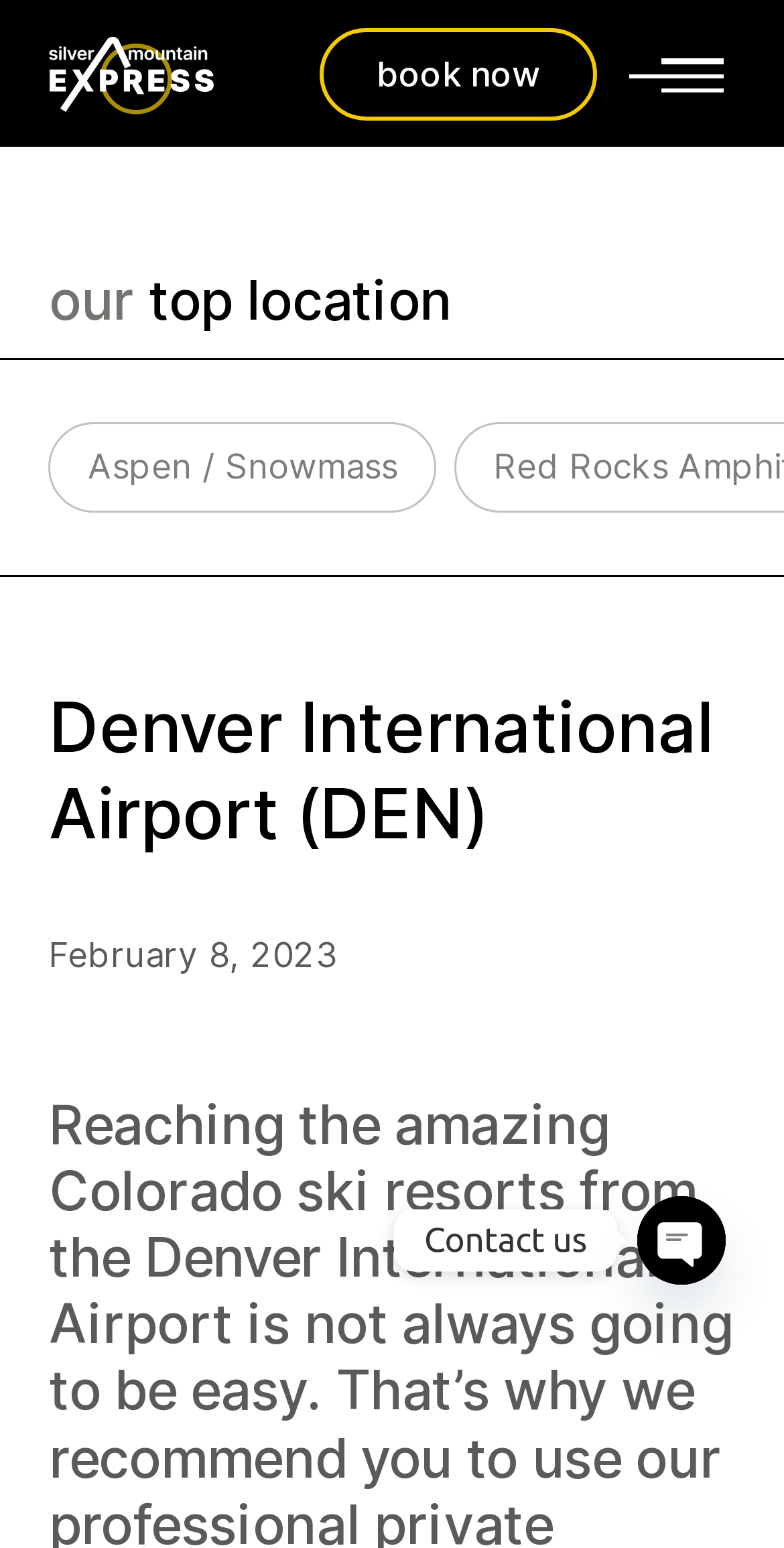Observe the image and answer the following question in detail: What is one of the ski resorts served by Silver Mountain Express?

The link 'Aspen / Snowmass' is listed under 'our top location', indicating that it is one of the ski resorts served by Silver Mountain Express.